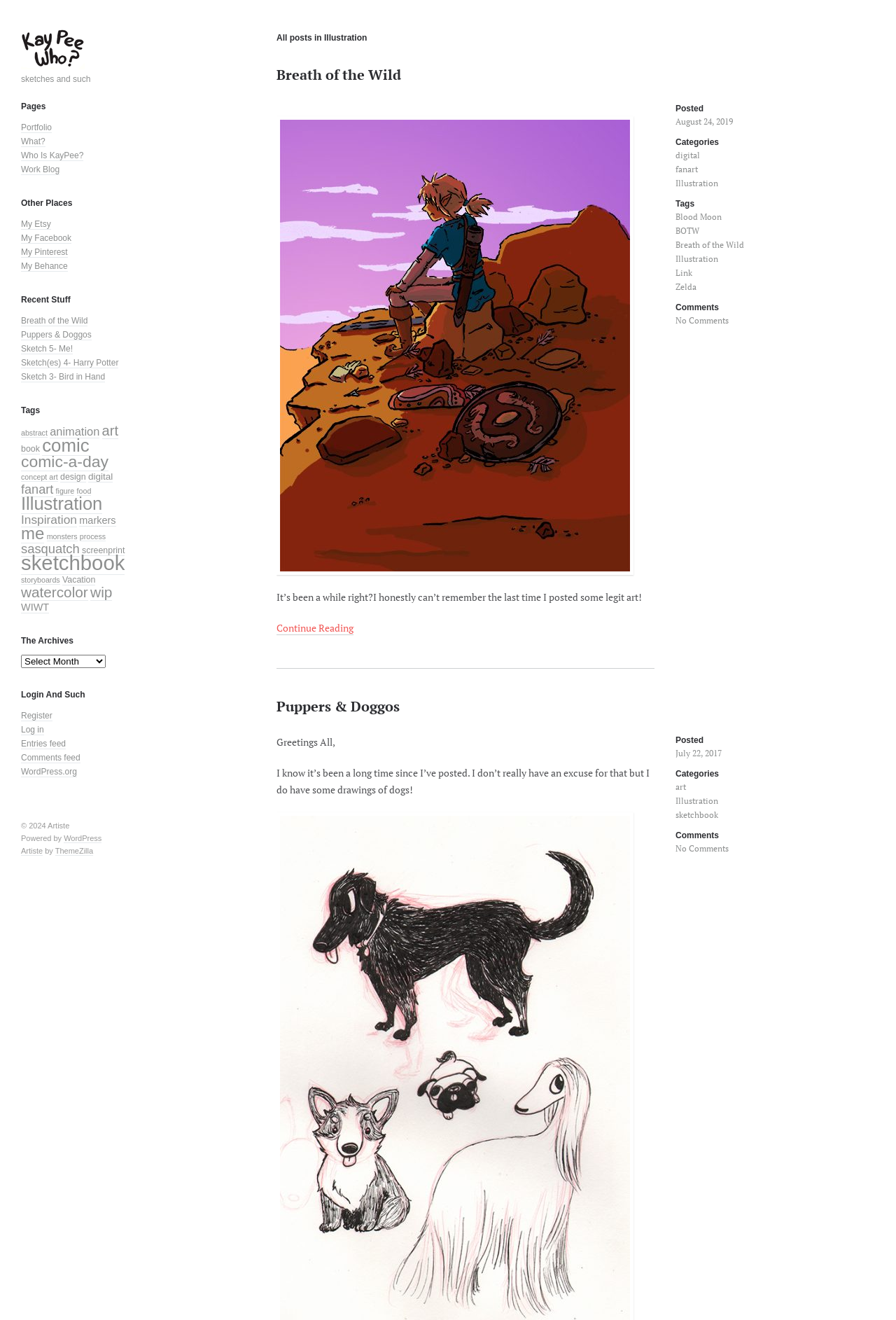Using the format (top-left x, top-left y, bottom-right x, bottom-right y), and given the element description, identify the bounding box coordinates within the screenshot: Sketch 3- Bird in Hand

[0.023, 0.282, 0.117, 0.29]